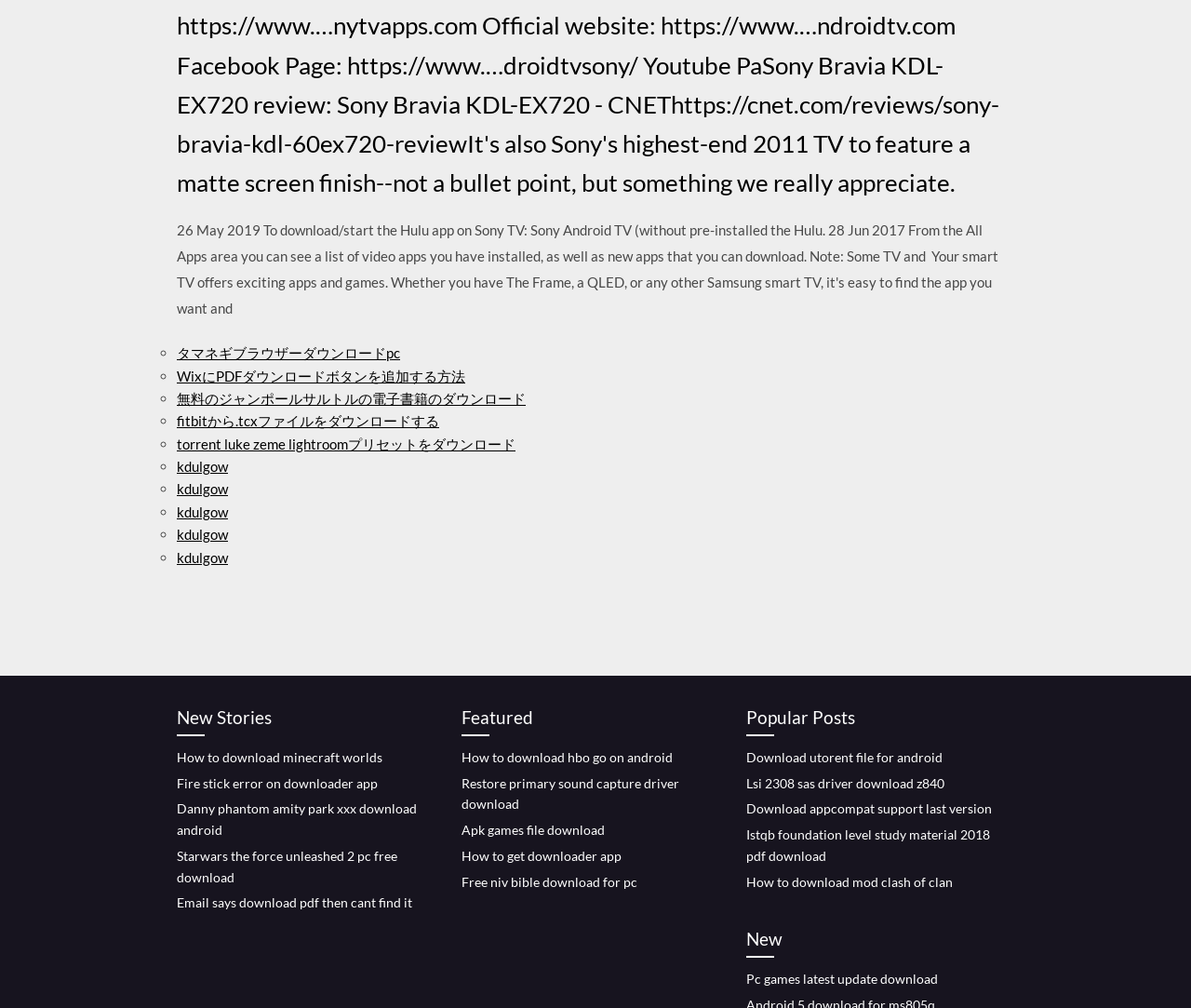Using a single word or phrase, answer the following question: 
What type of content is listed on this webpage?

Download links